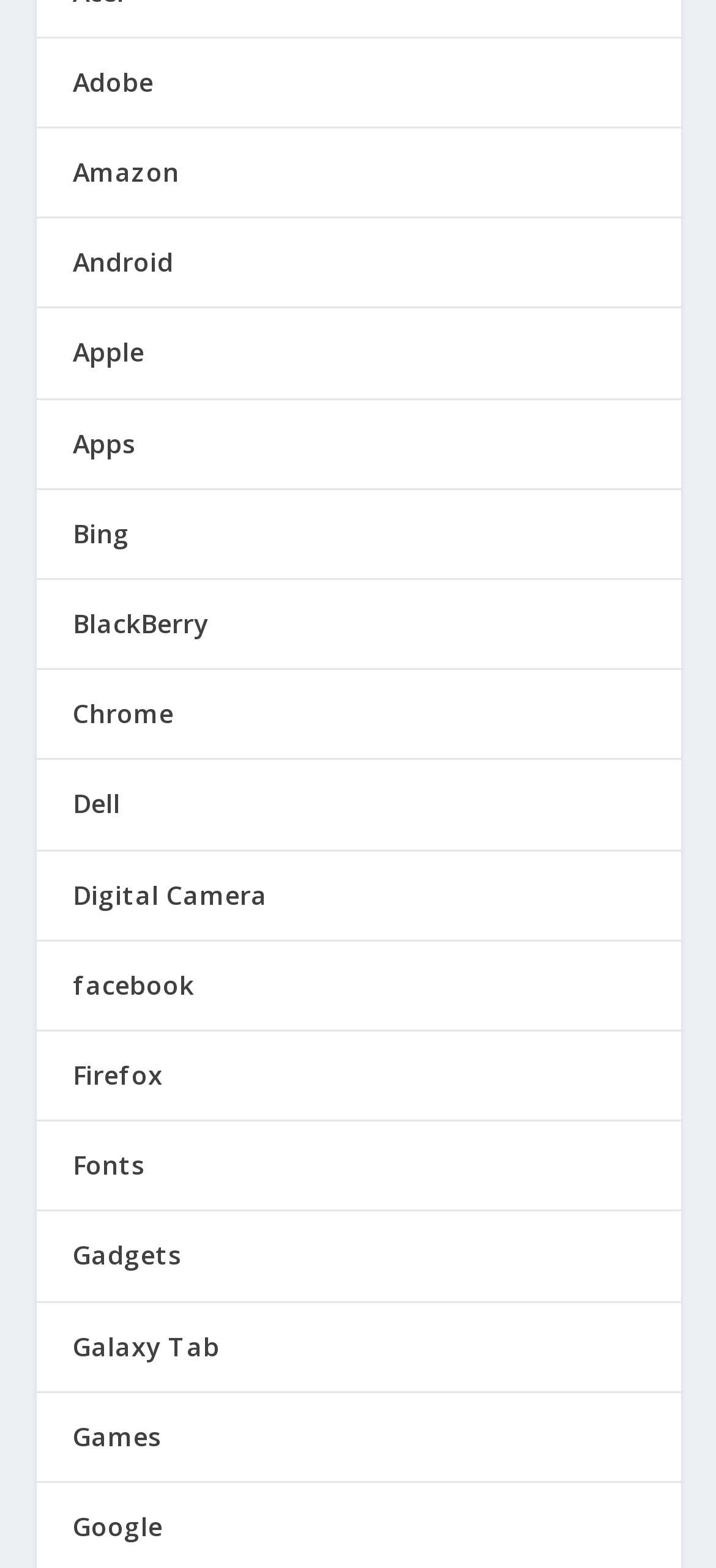Find the bounding box coordinates for the area you need to click to carry out the instruction: "go to Google". The coordinates should be four float numbers between 0 and 1, indicated as [left, top, right, bottom].

[0.101, 0.962, 0.227, 0.984]